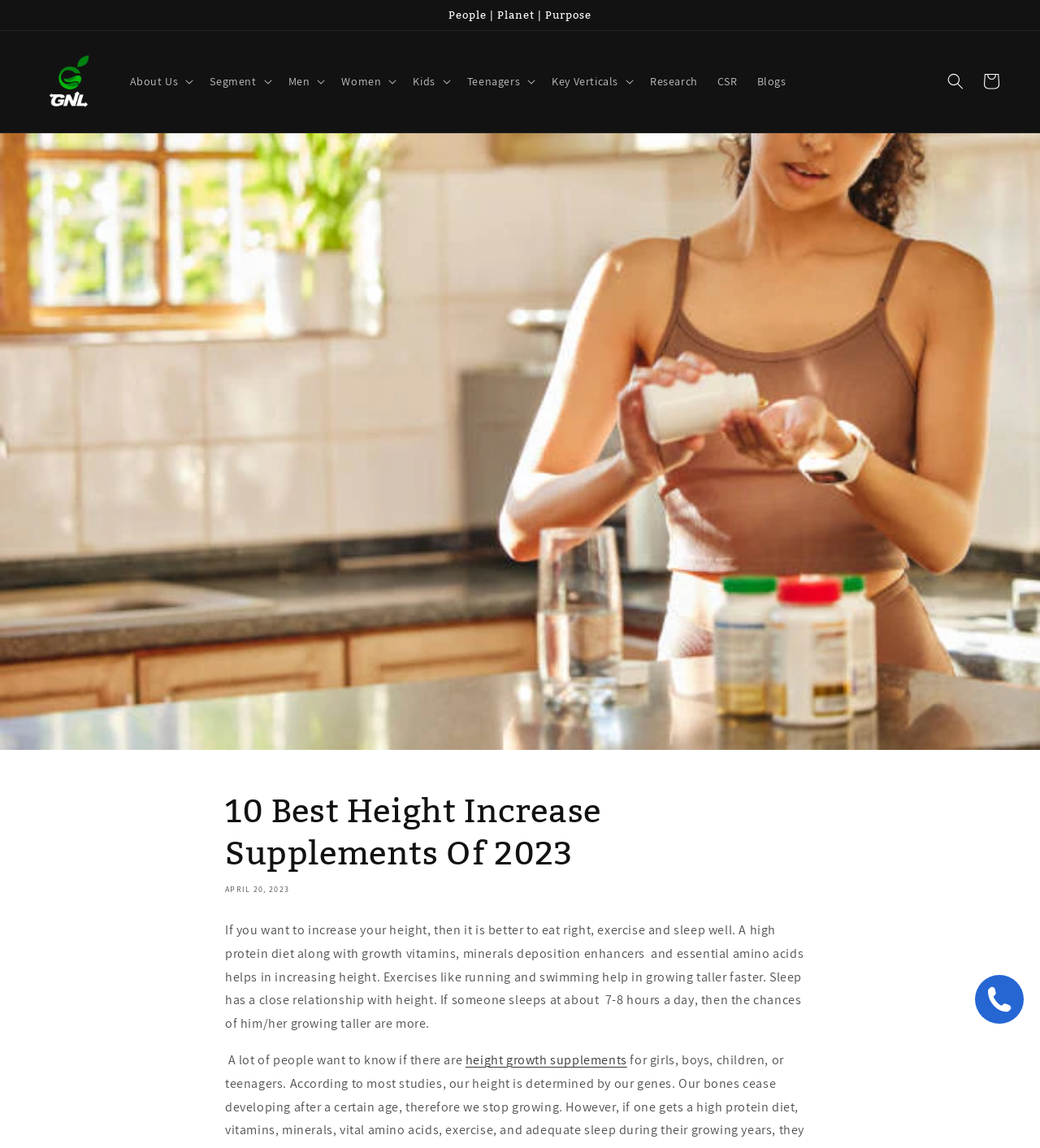Please identify the bounding box coordinates of the area that needs to be clicked to follow this instruction: "Go to the 'FRUITS' page".

None